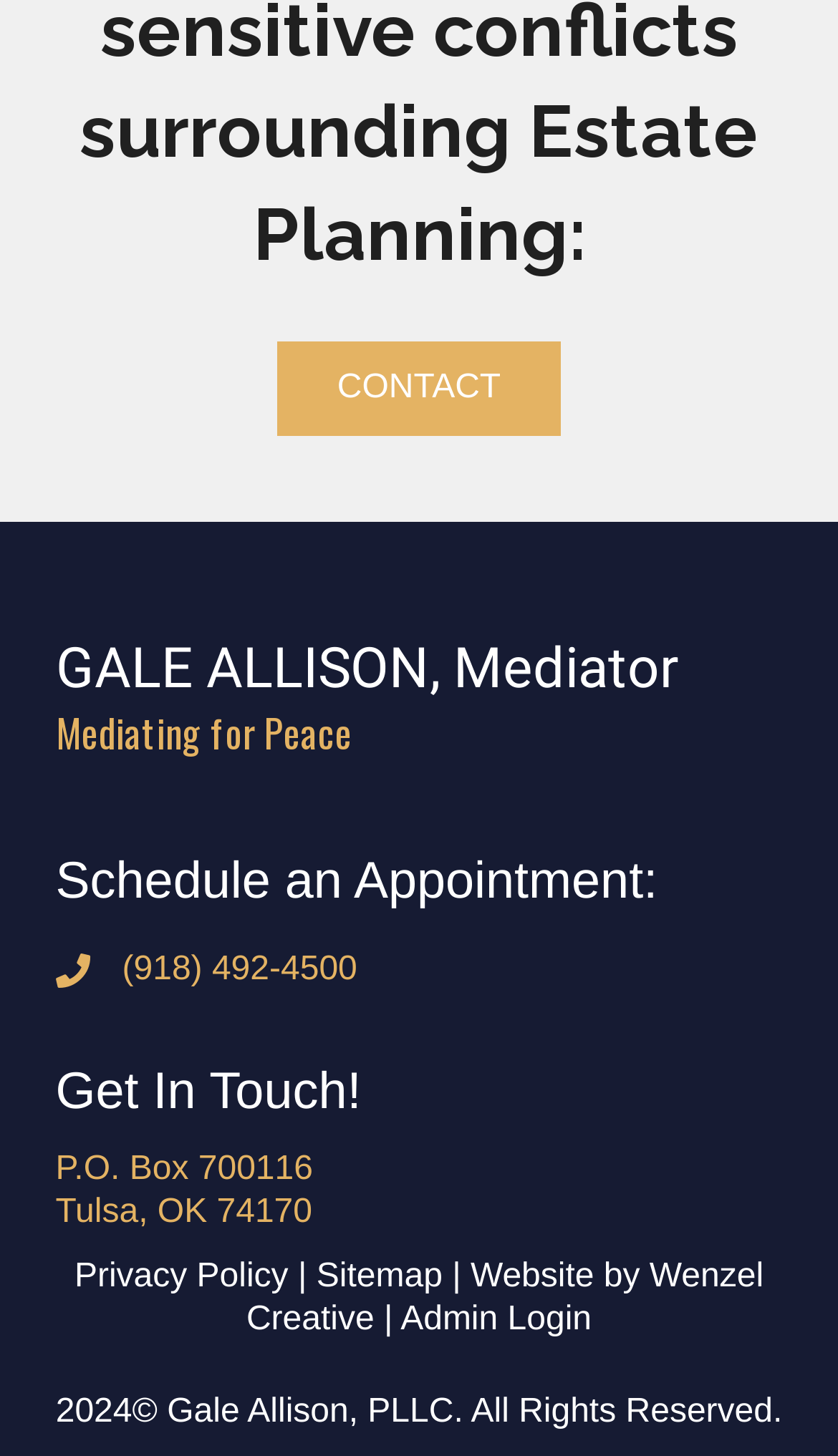What is the phone number to schedule an appointment?
From the image, respond with a single word or phrase.

(918) 492-4500